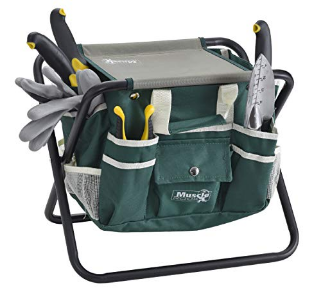Offer an in-depth caption of the image, mentioning all notable aspects.

This image showcases an organized 8-piece garden tool set, designed for convenience and efficiency in gardening tasks. The tools are neatly arranged within a durable green fabric caddy, which features multiple pockets for easy access and storage. Prominently displayed are essential gardening implements, including a trowel and pruners, each equipped with yellow grips for comfort. The caddy itself is mounted on a sturdy black frame, allowing it to double as a convenient seat while working in the garden. This practical set is ideal for both novice and experienced gardeners, providing everything needed to maintain a flourishing garden.